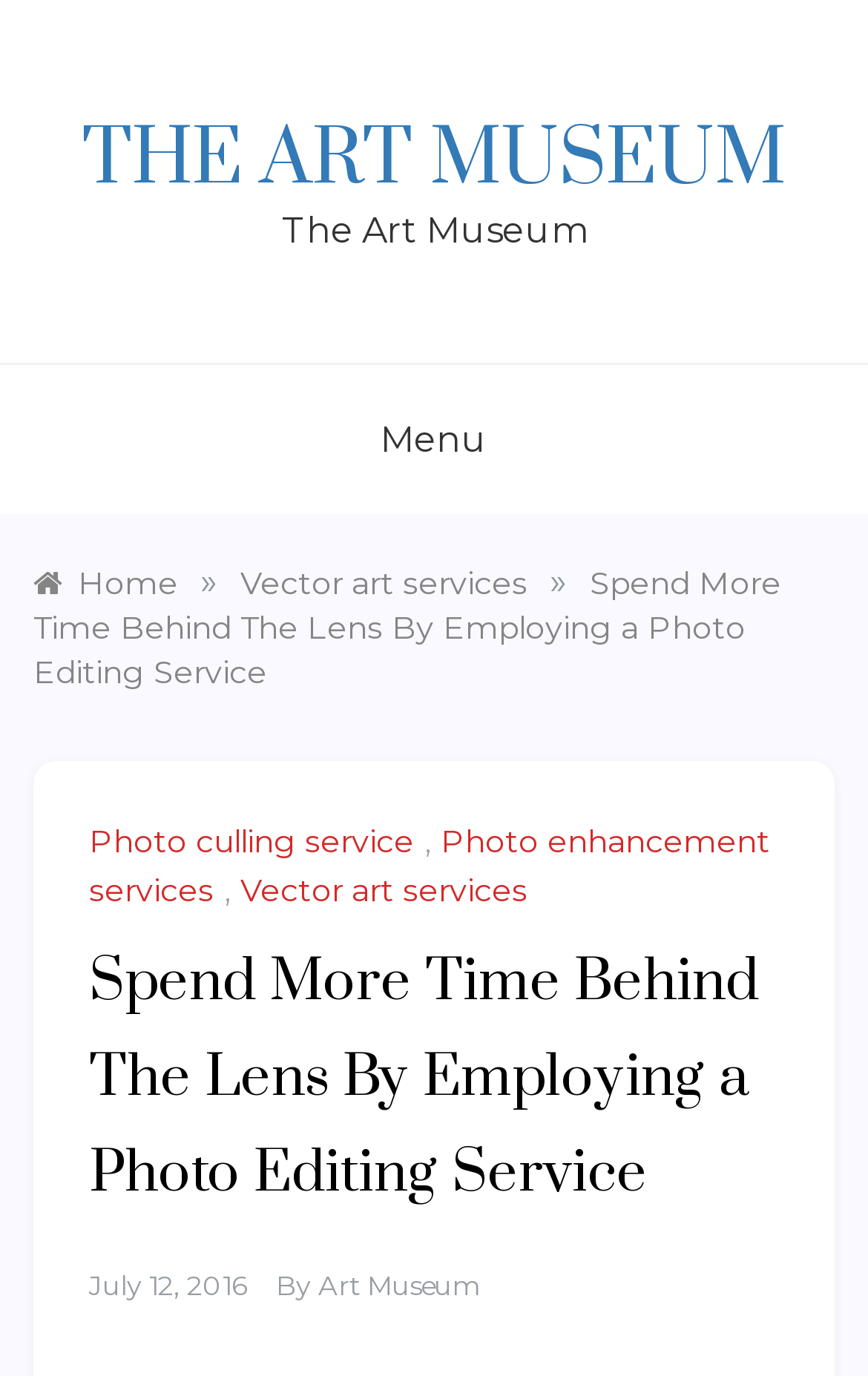Find the bounding box coordinates of the element you need to click on to perform this action: 'View photo culling service'. The coordinates should be represented by four float values between 0 and 1, in the format [left, top, right, bottom].

[0.103, 0.597, 0.49, 0.626]